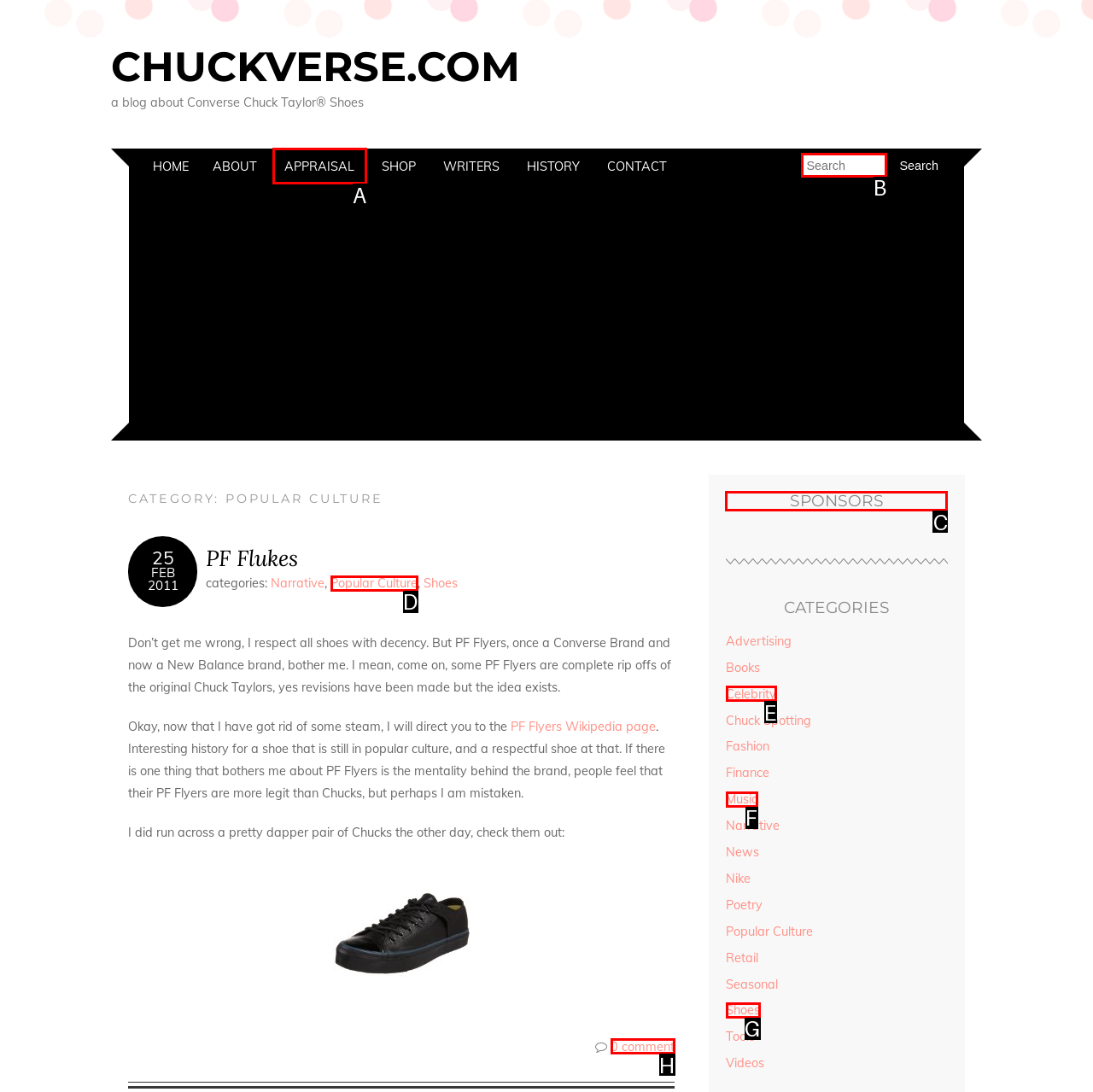Indicate the UI element to click to perform the task: View the sponsors. Reply with the letter corresponding to the chosen element.

C